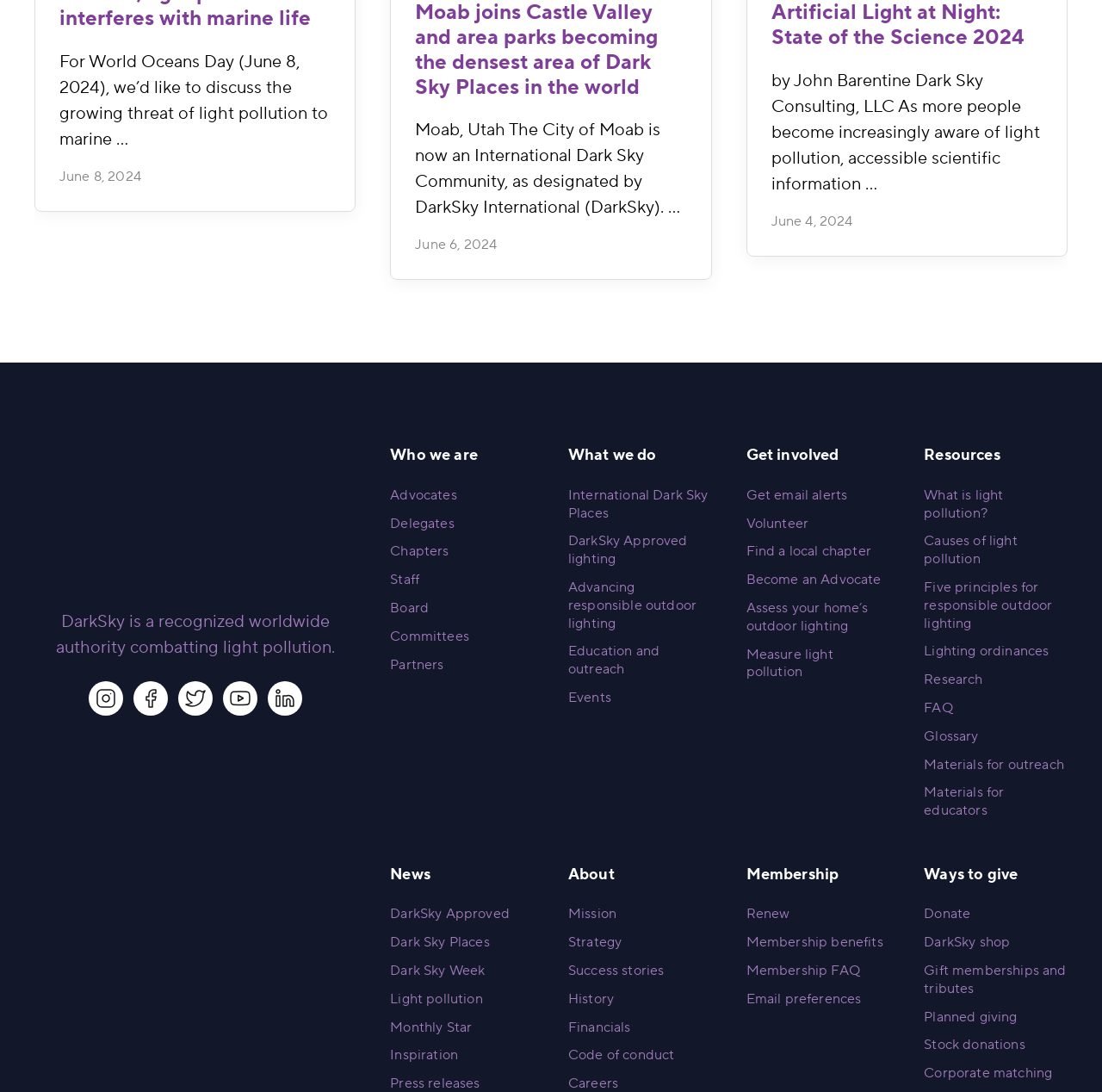What is the topic of the article 'Artificial Light at Night: State of the Science 2024'?
Please provide a single word or phrase as the answer based on the screenshot.

Light pollution